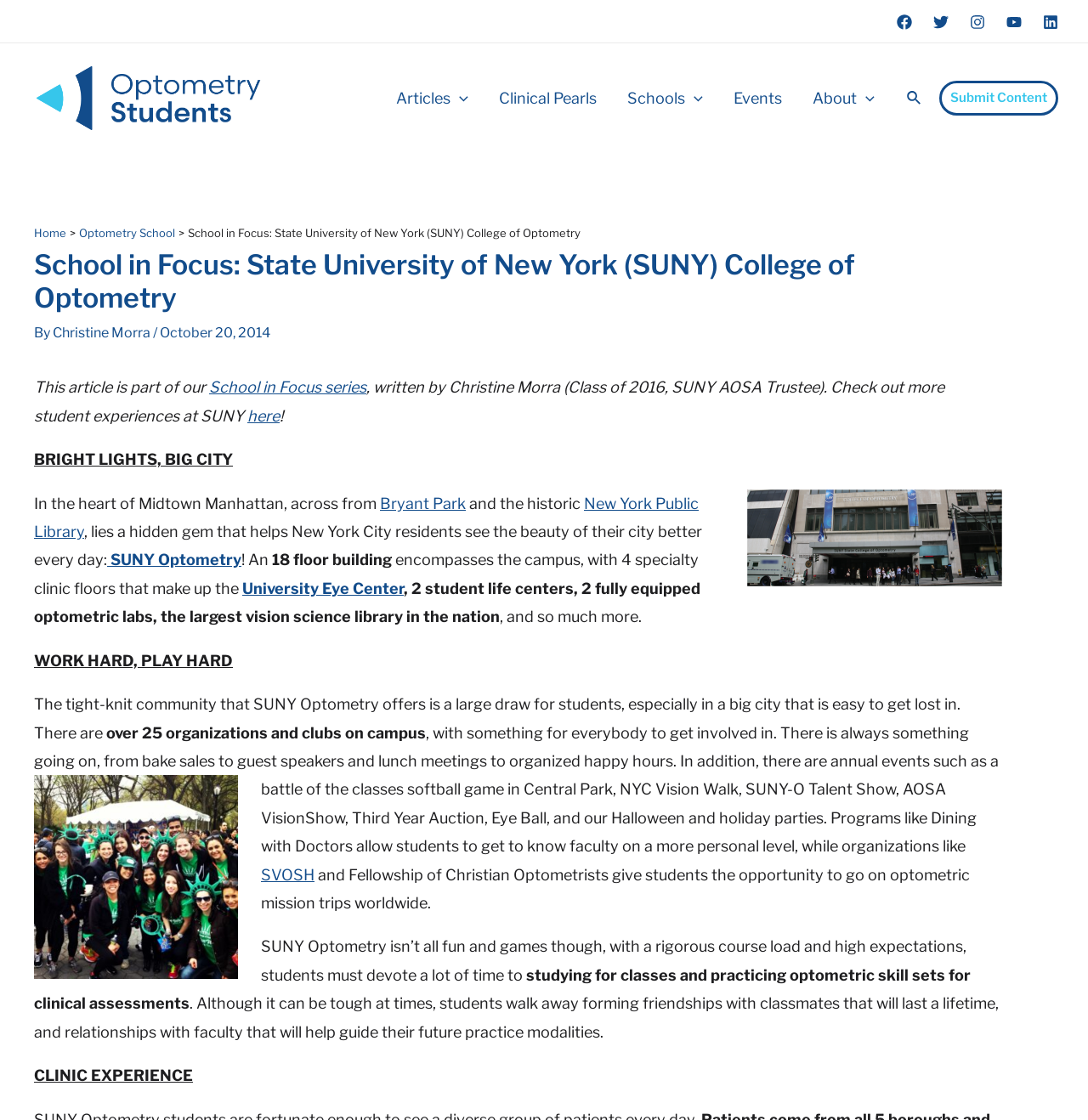Locate the bounding box coordinates of the clickable part needed for the task: "Read the 'How To Truly Let Go' article".

None